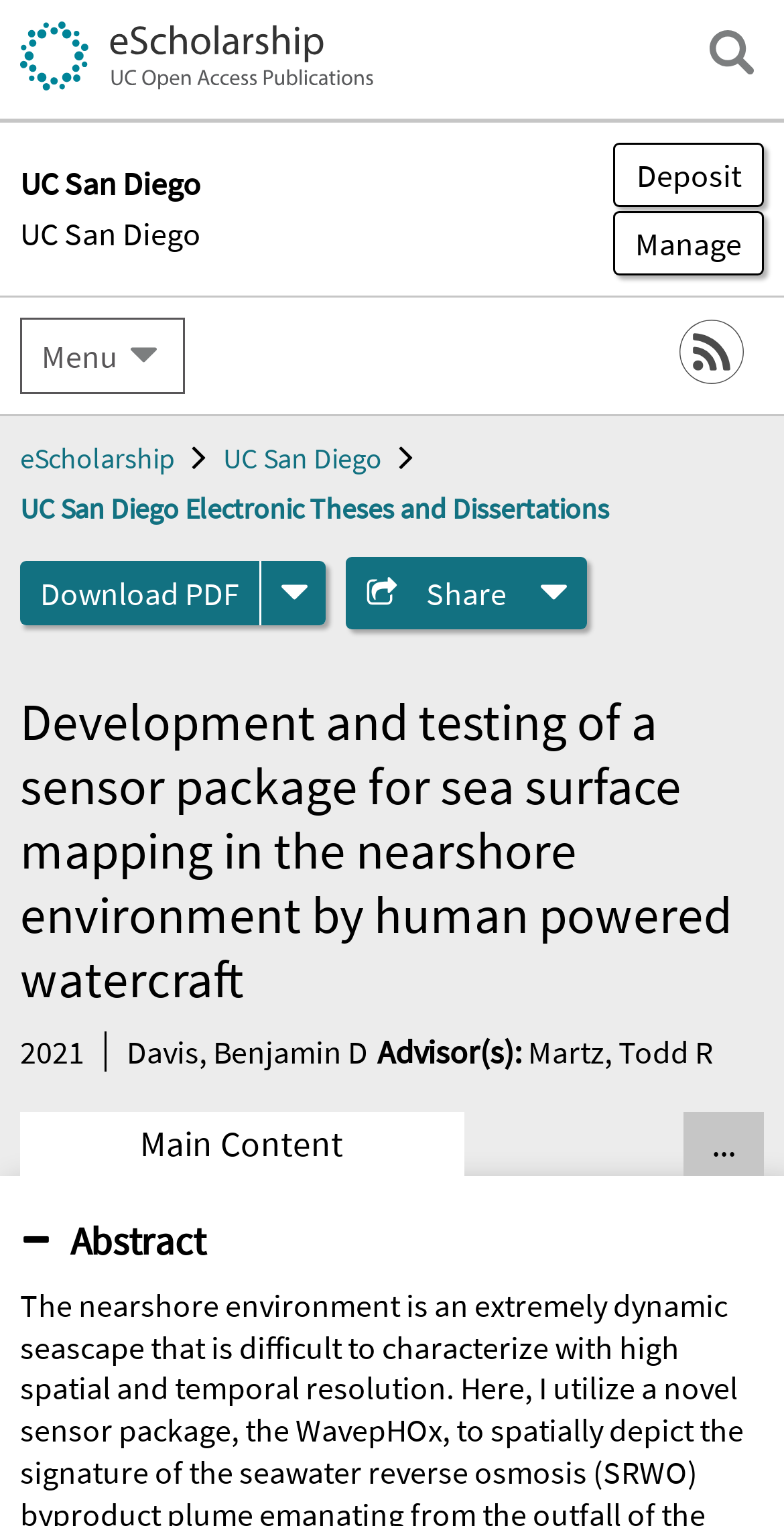What is the topic of the research?
Respond to the question with a well-detailed and thorough answer.

I found the answer by reading the title of the research, which is 'Development and testing of a sensor package for sea surface mapping in the nearshore environment by human powered watercraft'. This title suggests that the research is about sea surface mapping.